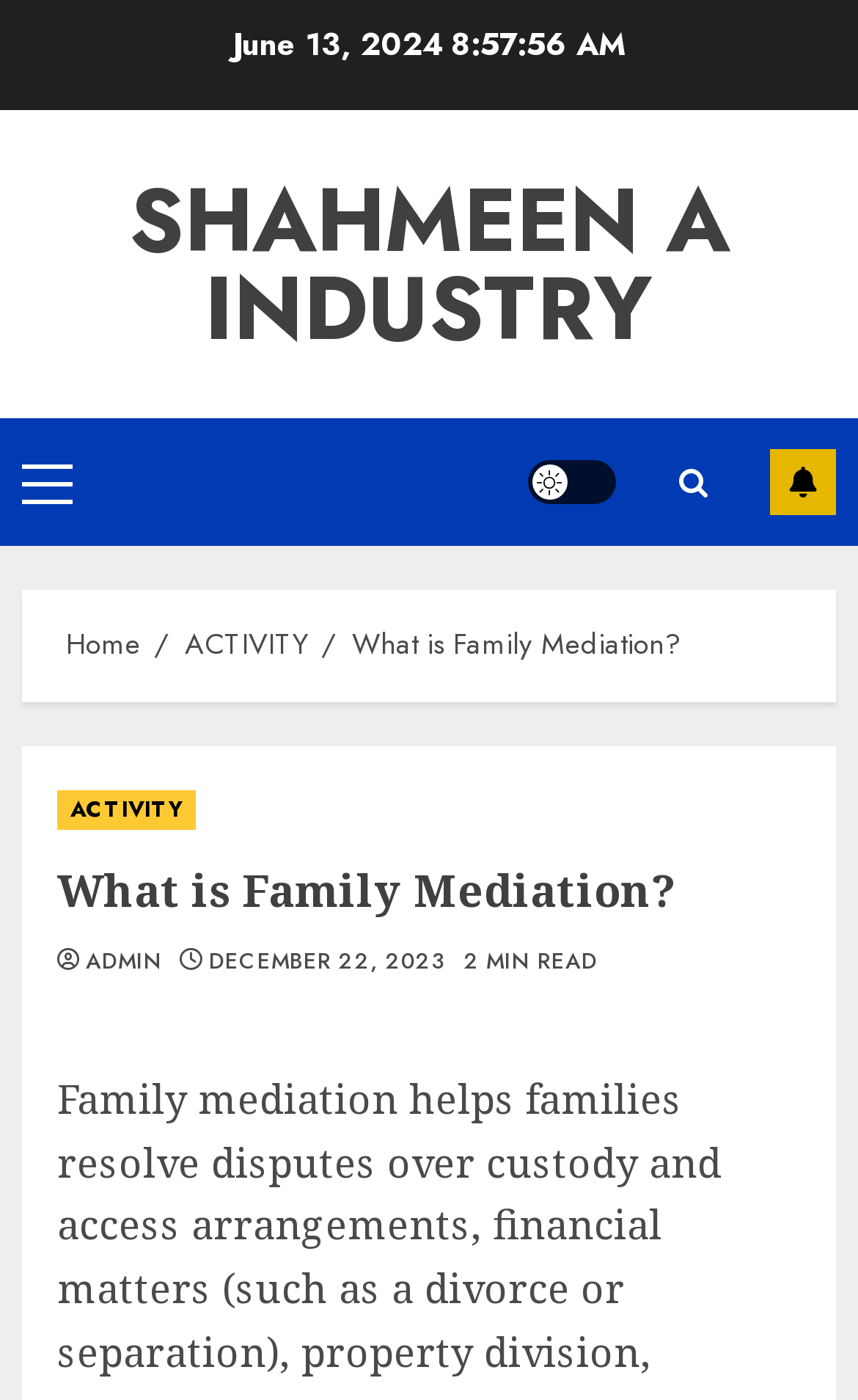What is the name of the industry mentioned in the top section?
Please respond to the question thoroughly and include all relevant details.

I found the industry name by looking at the top section of the webpage, where I saw a link element with the content 'SHAHMEEN A INDUSTRY'.